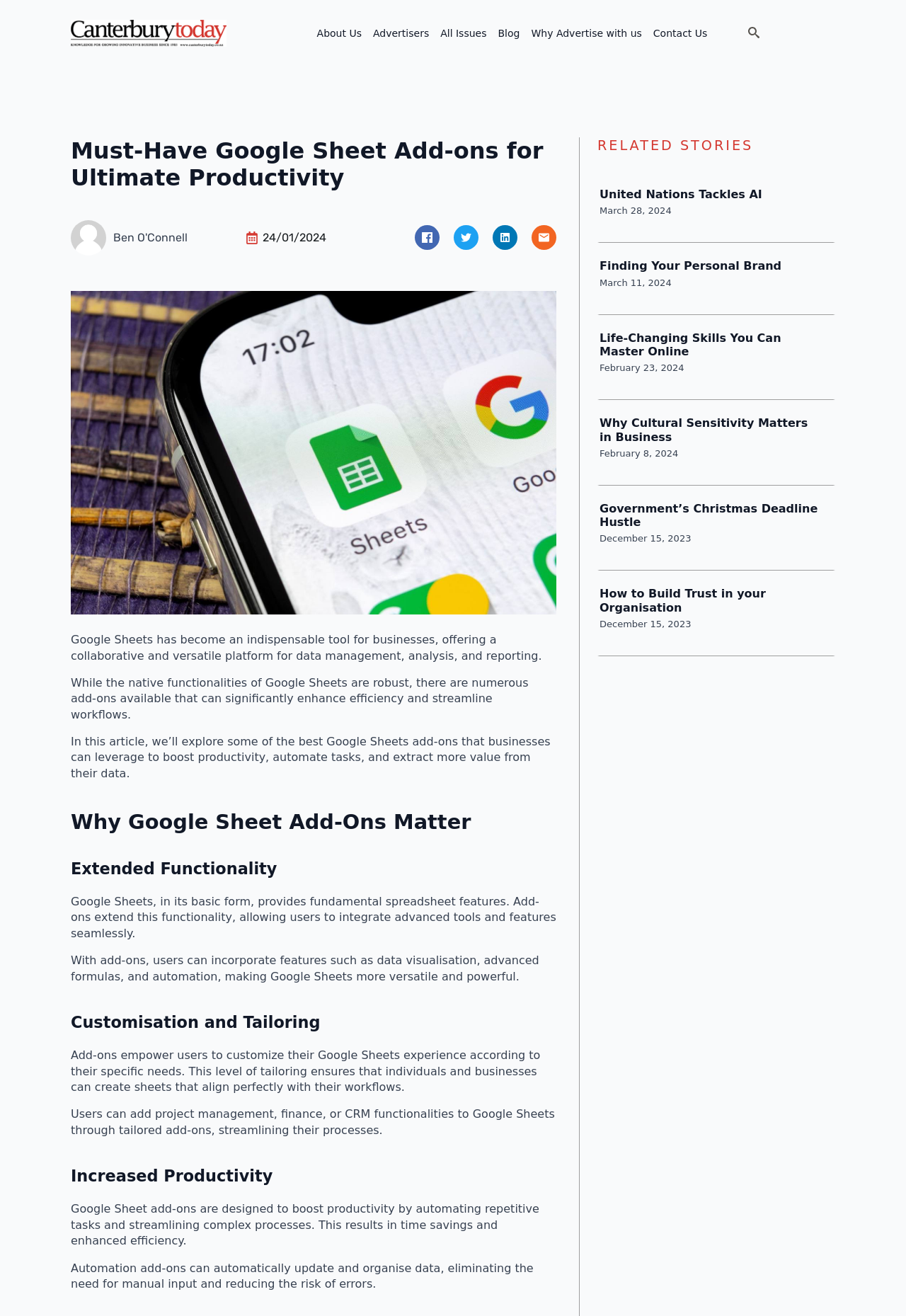Locate the bounding box coordinates of the element's region that should be clicked to carry out the following instruction: "Read the article 'United Nations Tackles AI'". The coordinates need to be four float numbers between 0 and 1, i.e., [left, top, right, bottom].

[0.662, 0.143, 0.841, 0.153]